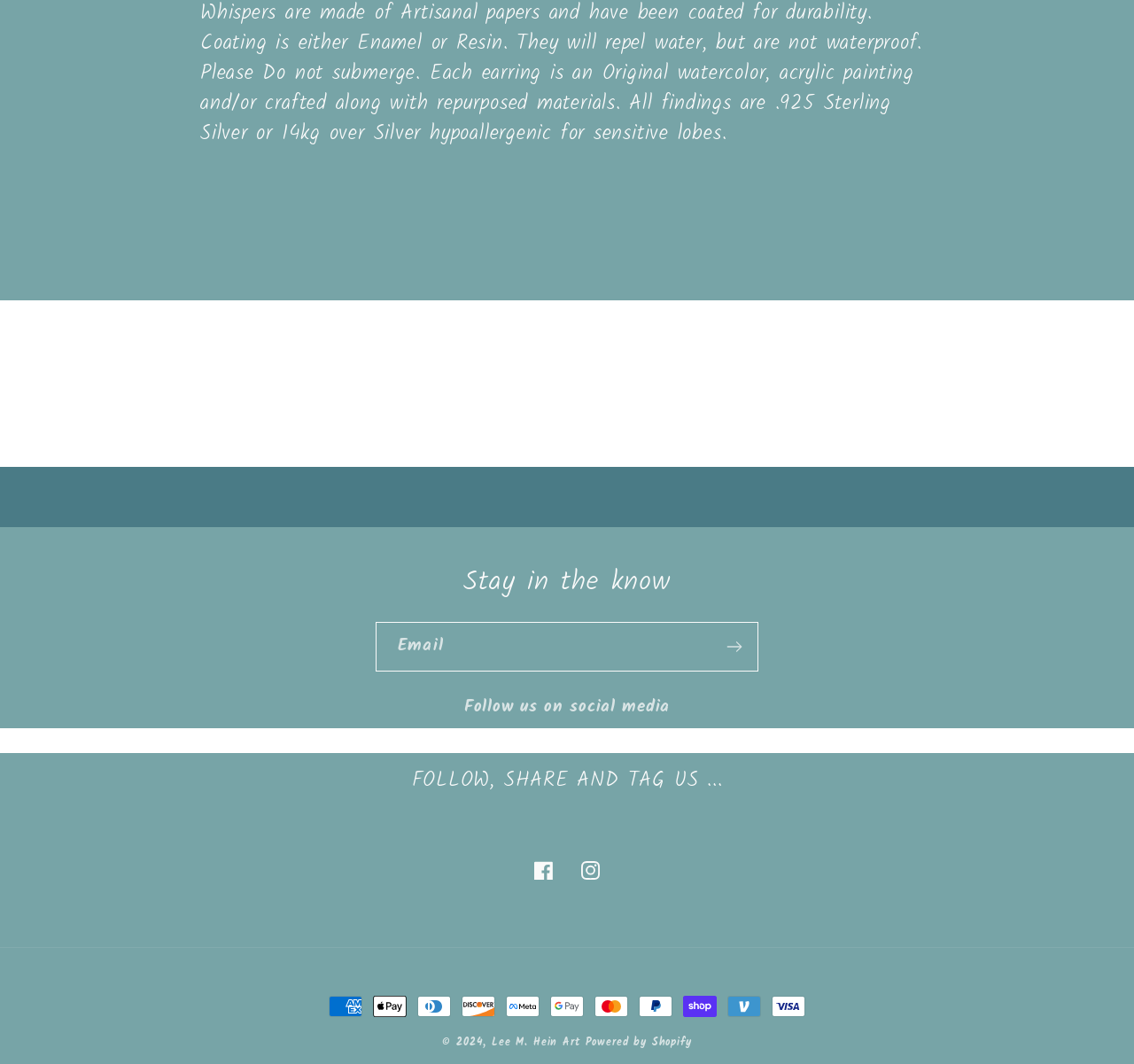Locate the bounding box of the UI element based on this description: "Lee M. Hein Art". Provide four float numbers between 0 and 1 as [left, top, right, bottom].

[0.434, 0.972, 0.516, 0.988]